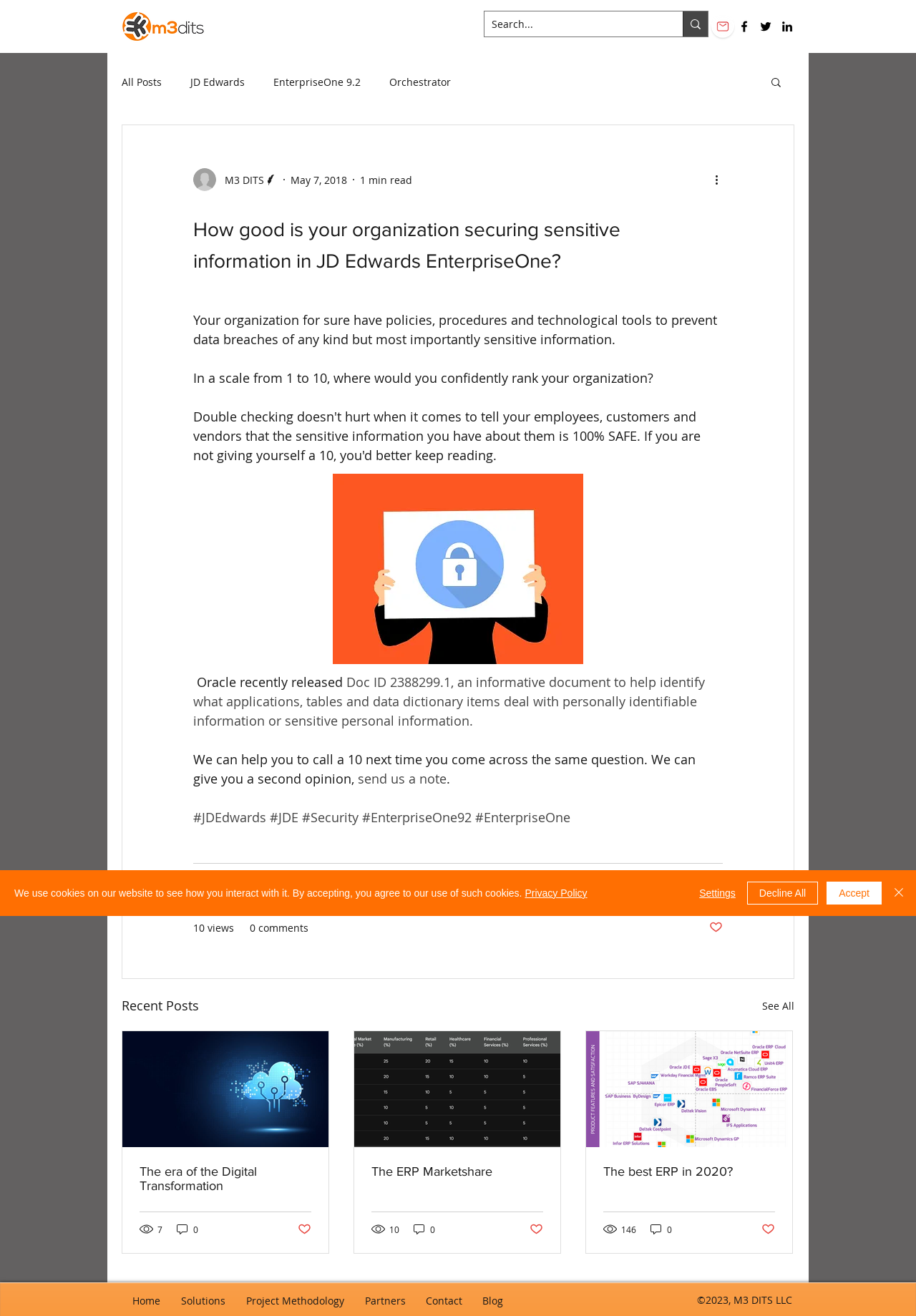Locate the bounding box of the UI element based on this description: "M3 DITS". Provide four float numbers between 0 and 1 as [left, top, right, bottom].

[0.211, 0.128, 0.303, 0.145]